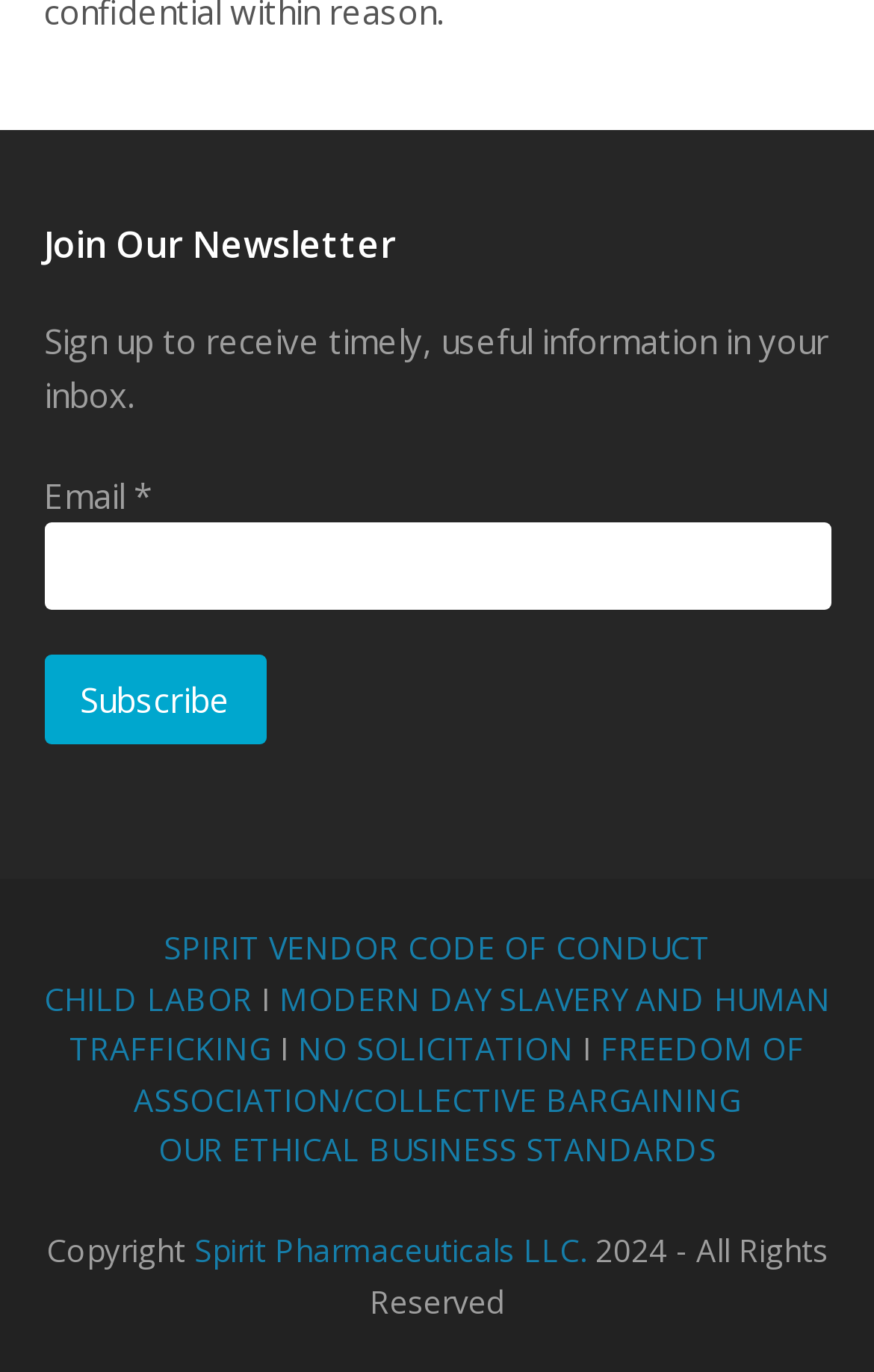Respond to the question below with a single word or phrase: What is the position of the 'Subscribe' button on the page?

Above the links section